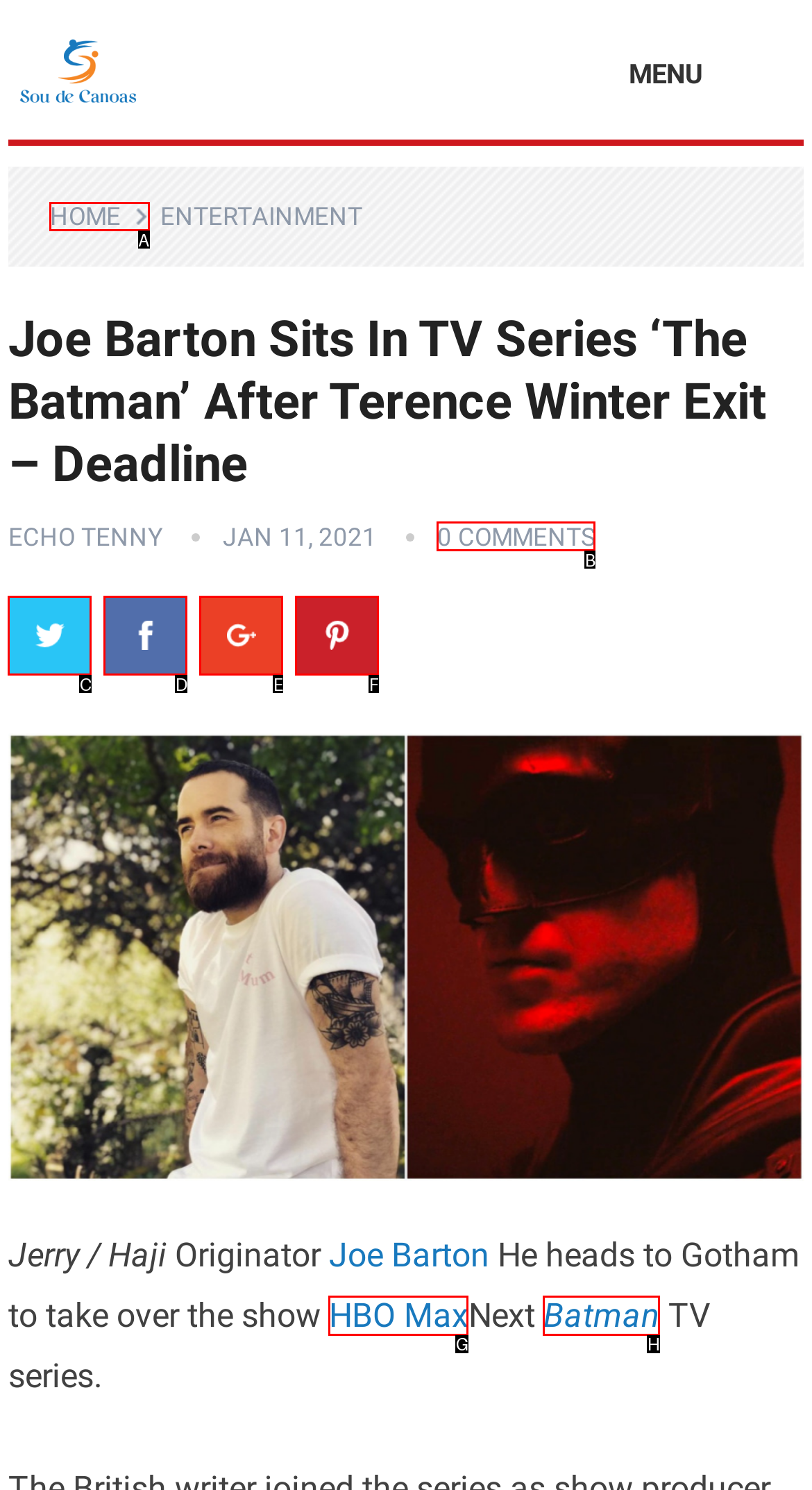Determine which HTML element to click to execute the following task: Click on the HOME link Answer with the letter of the selected option.

A